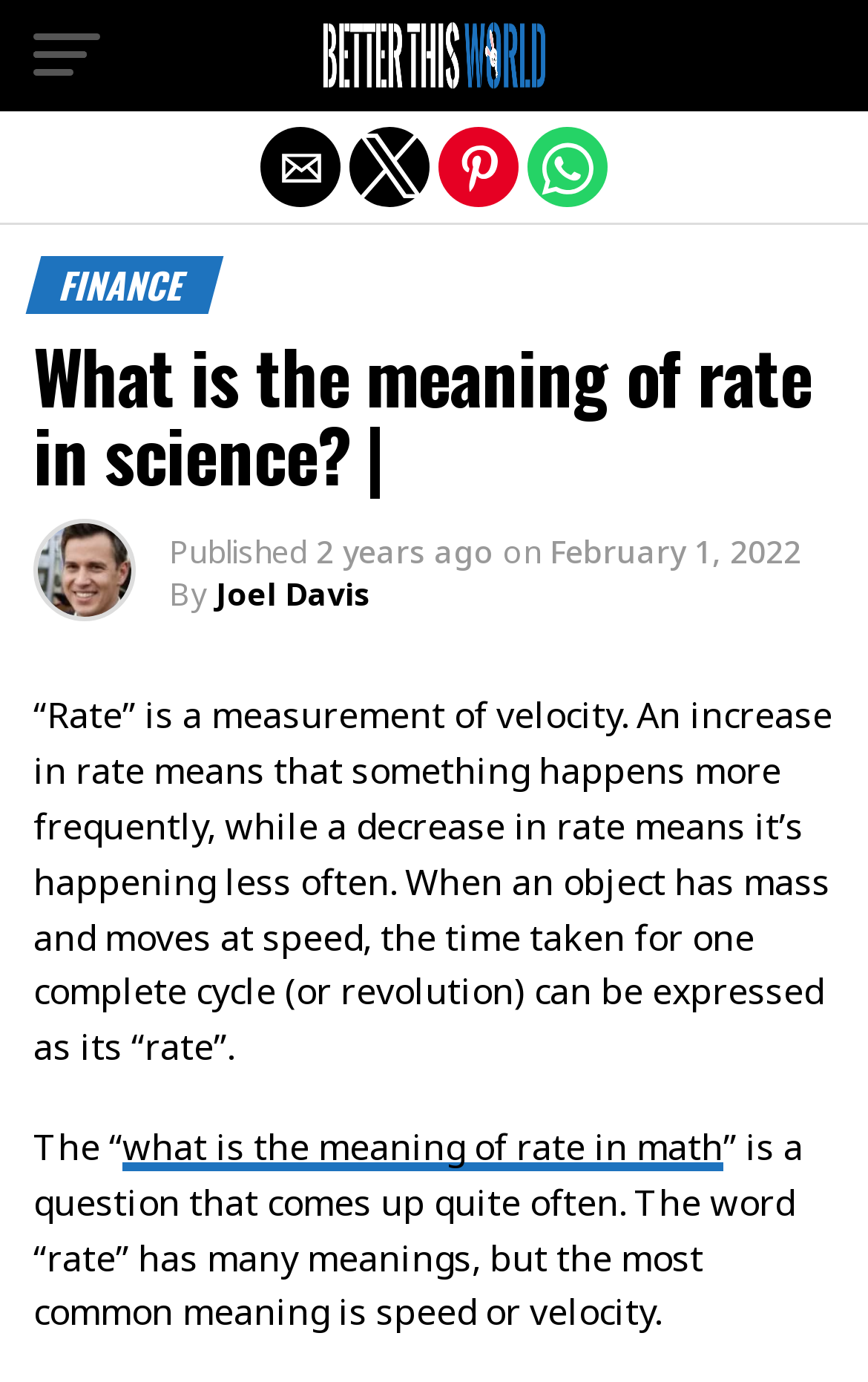Please specify the bounding box coordinates in the format (top-left x, top-left y, bottom-right x, bottom-right y), with all values as floating point numbers between 0 and 1. Identify the bounding box of the UI element described by: aria-label="Share by pinterest"

[0.505, 0.092, 0.597, 0.15]